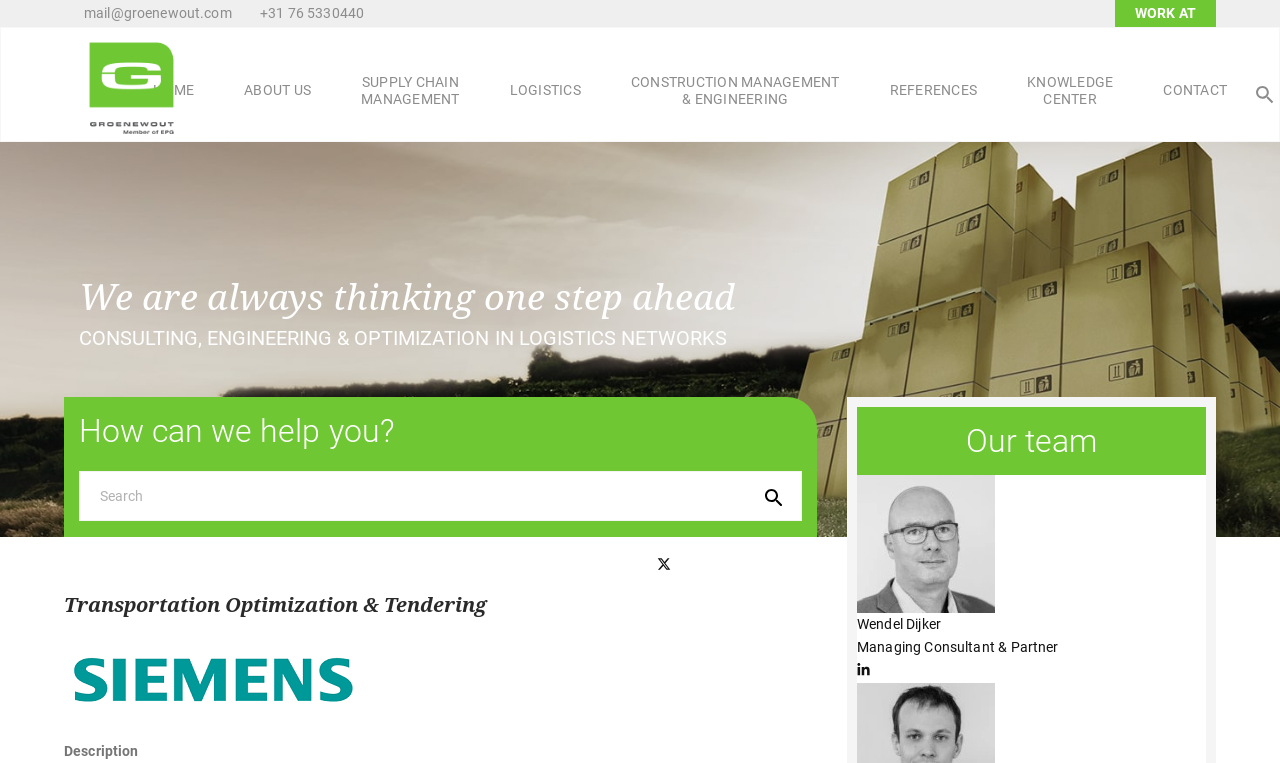Locate the bounding box coordinates of the UI element described by: "parent_node: Mark van der Boor". The bounding box coordinates should consist of four float numbers between 0 and 1, i.e., [left, top, right, bottom].

[0.67, 0.973, 0.777, 0.994]